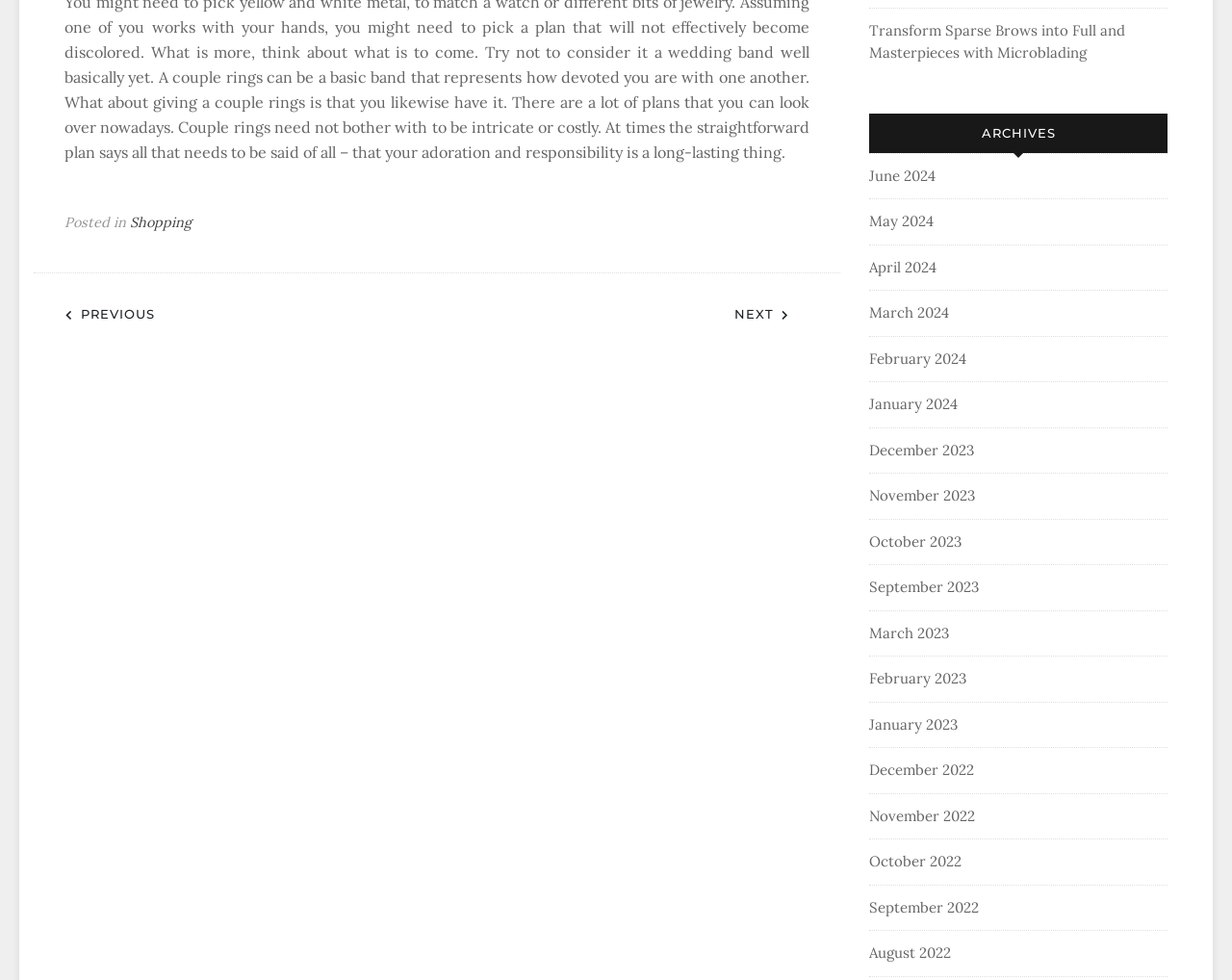Please predict the bounding box coordinates of the element's region where a click is necessary to complete the following instruction: "View the archives for June 2024". The coordinates should be represented by four float numbers between 0 and 1, i.e., [left, top, right, bottom].

[0.705, 0.17, 0.759, 0.188]